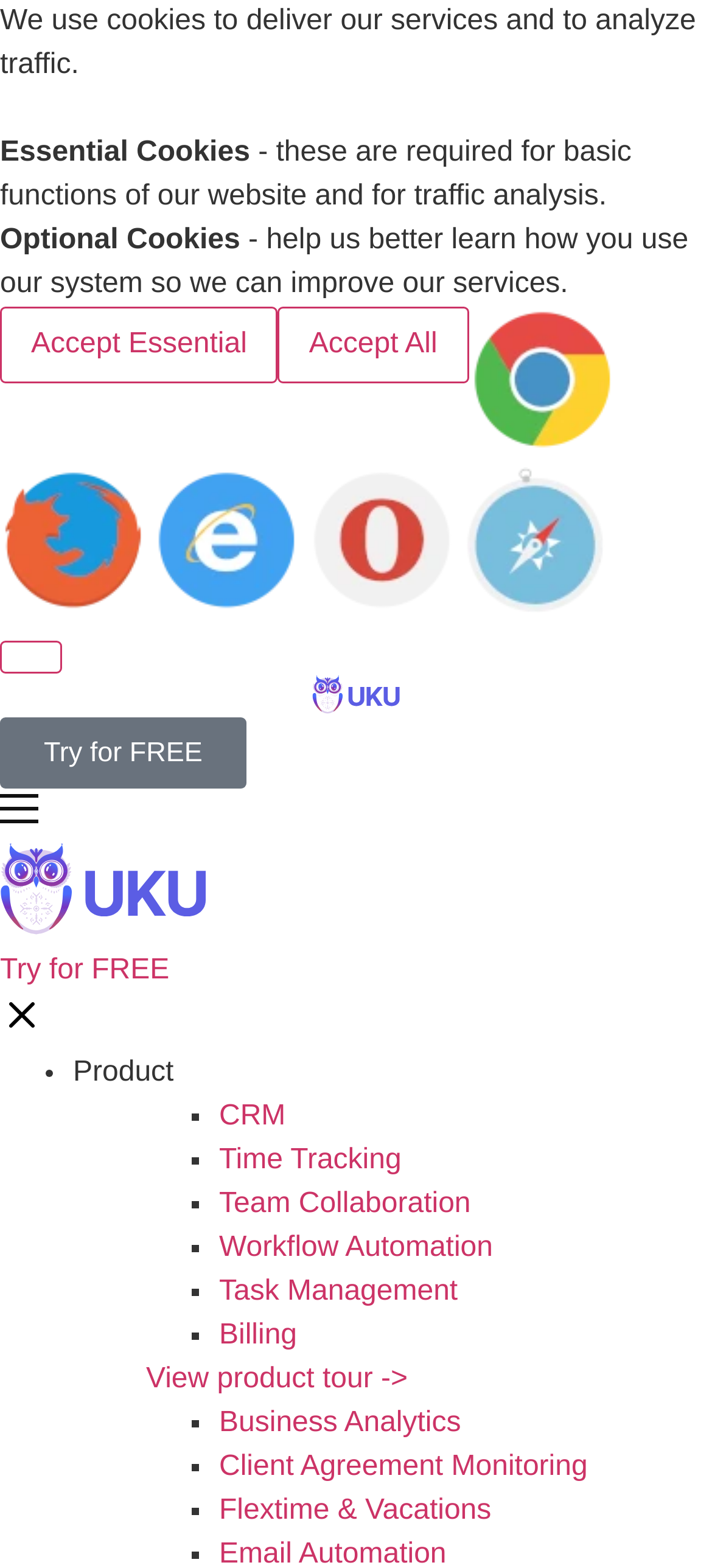Pinpoint the bounding box coordinates of the clickable area necessary to execute the following instruction: "Explore Task Management". The coordinates should be given as four float numbers between 0 and 1, namely [left, top, right, bottom].

[0.308, 0.814, 0.643, 0.834]